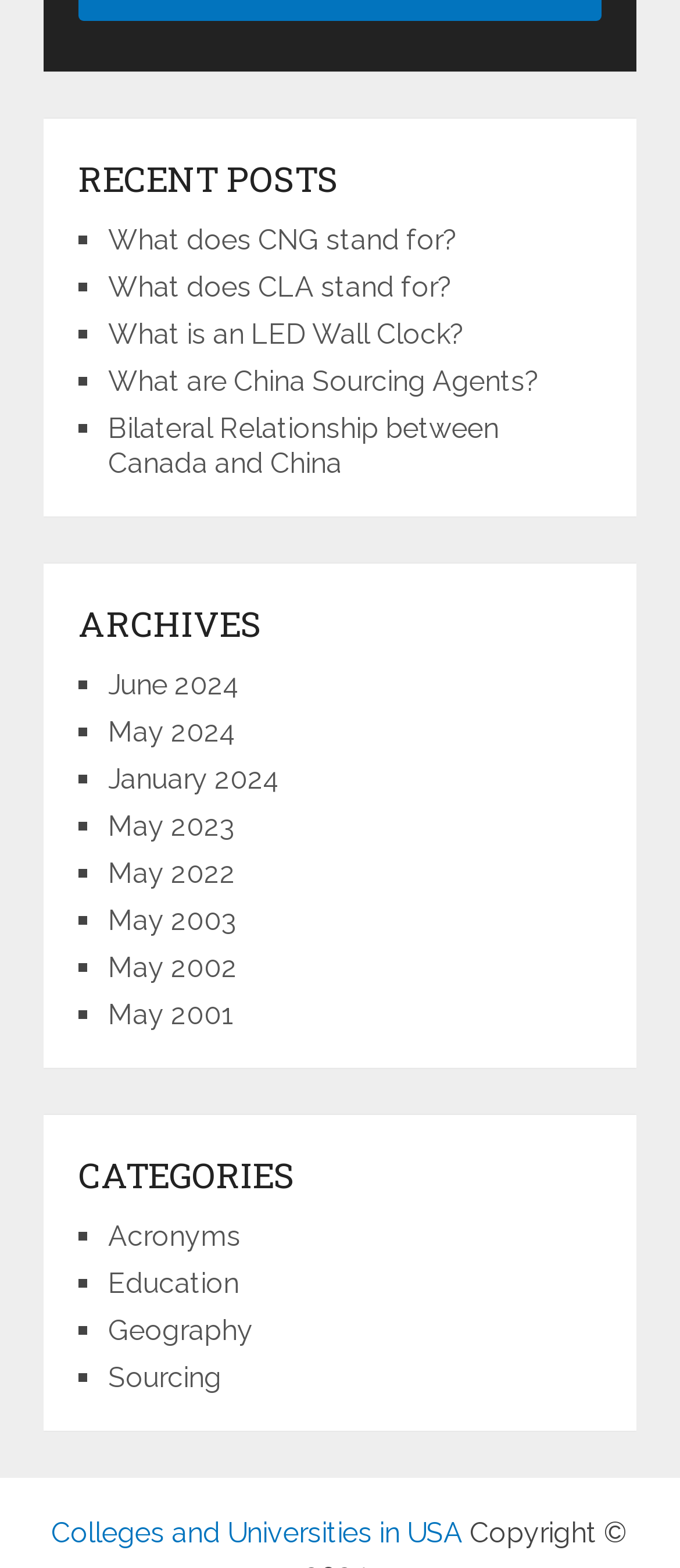Determine the bounding box of the UI component based on this description: "What are China Sourcing Agents?". The bounding box coordinates should be four float values between 0 and 1, i.e., [left, top, right, bottom].

[0.159, 0.232, 0.795, 0.253]